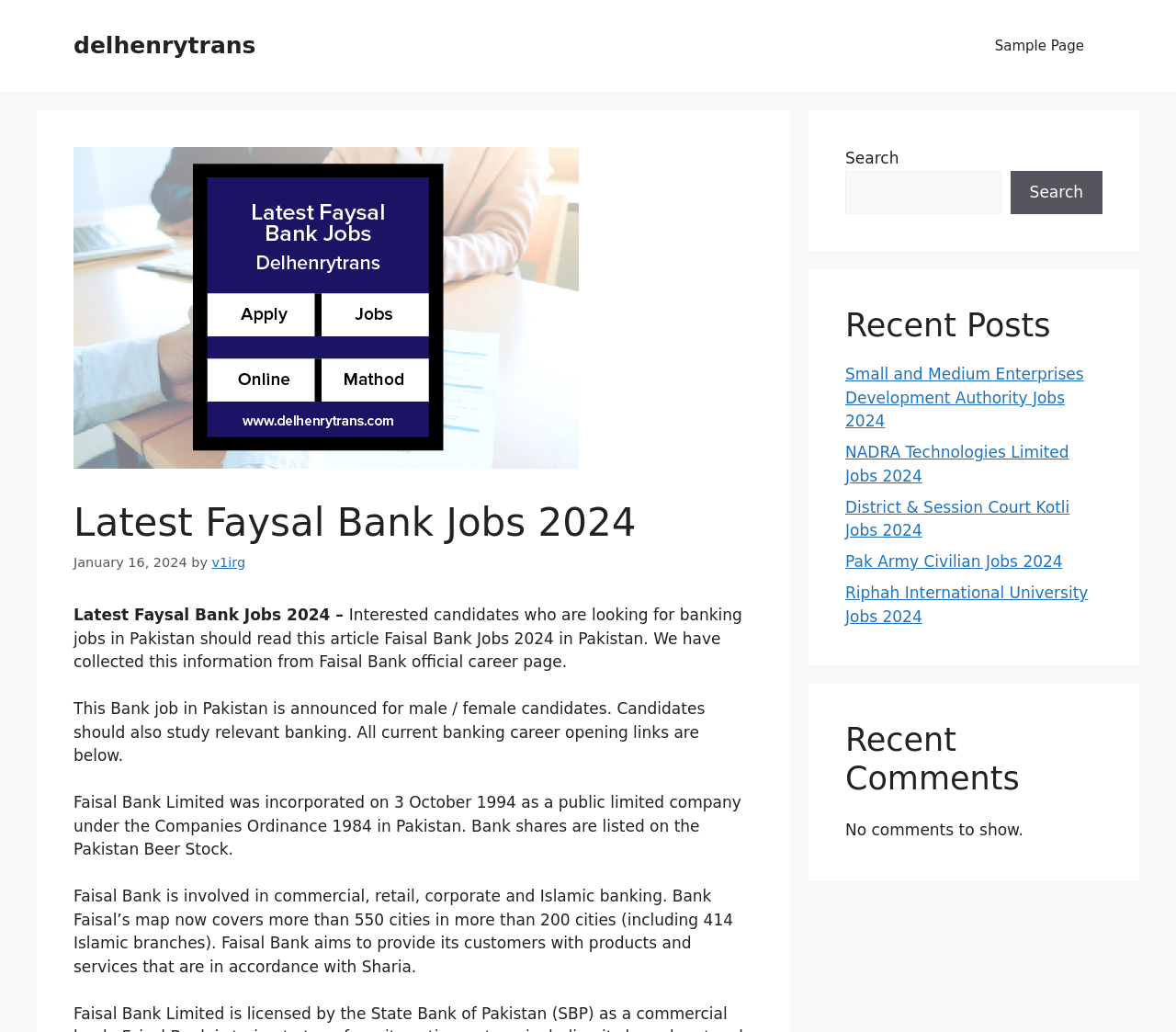Find the bounding box of the UI element described as follows: "parent_node: Search name="s"".

[0.719, 0.165, 0.851, 0.207]